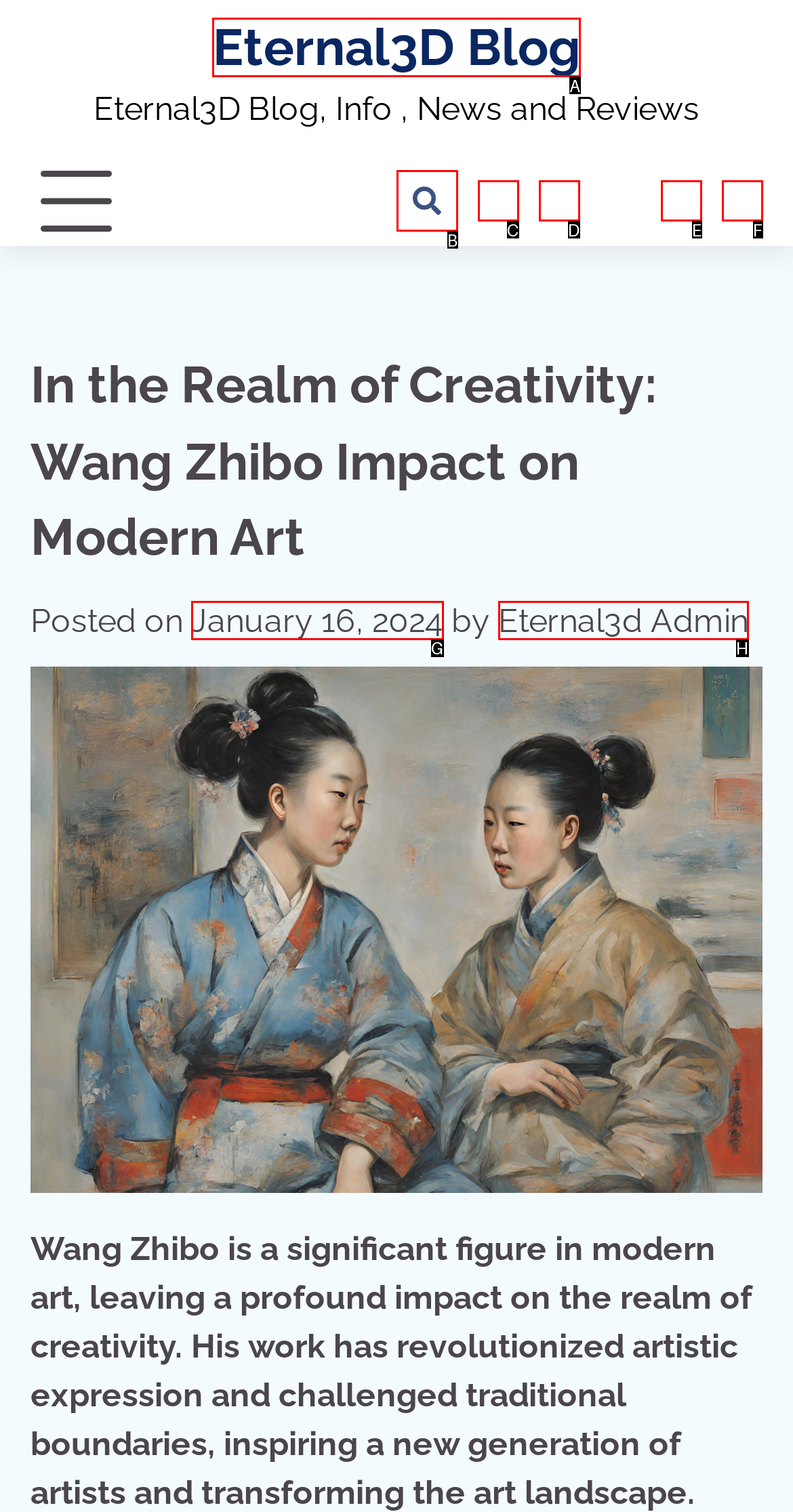Specify which element within the red bounding boxes should be clicked for this task: Go to Eternal3D Blog homepage Respond with the letter of the correct option.

A